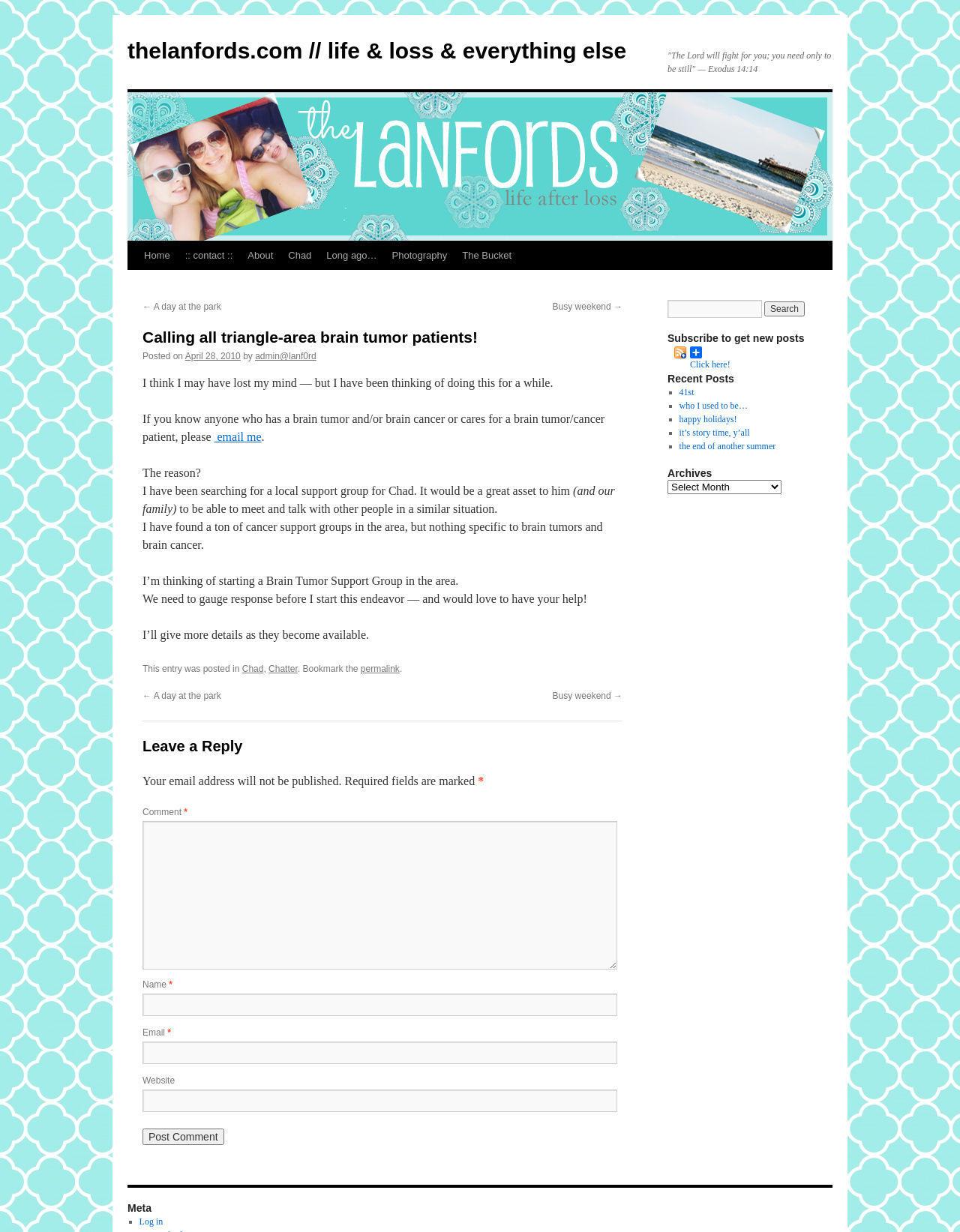Provide a brief response using a word or short phrase to this question:
How can readers respond to the author's post?

By emailing the author